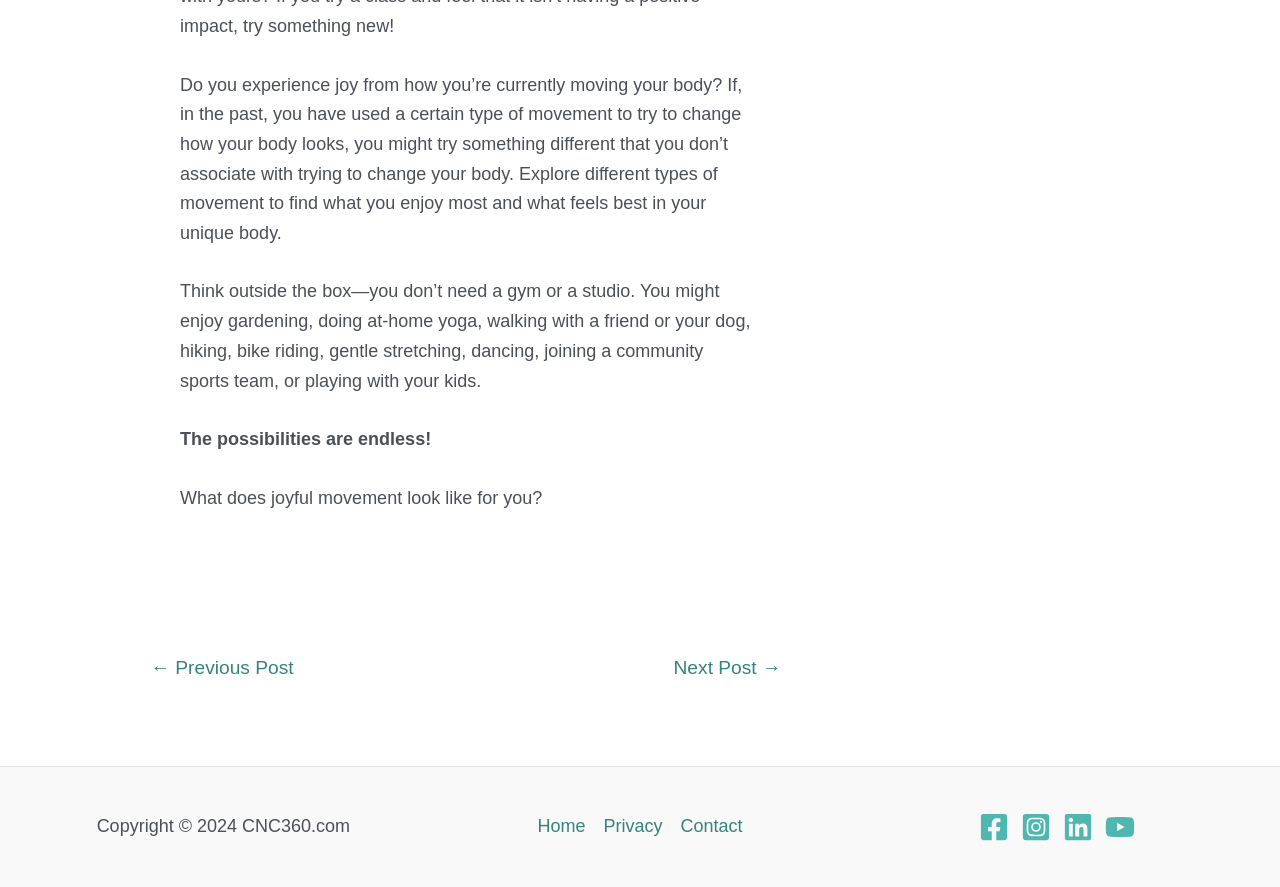Pinpoint the bounding box coordinates of the element you need to click to execute the following instruction: "Click on the 'Next Post' link". The bounding box should be represented by four float numbers between 0 and 1, in the format [left, top, right, bottom].

[0.504, 0.73, 0.633, 0.78]